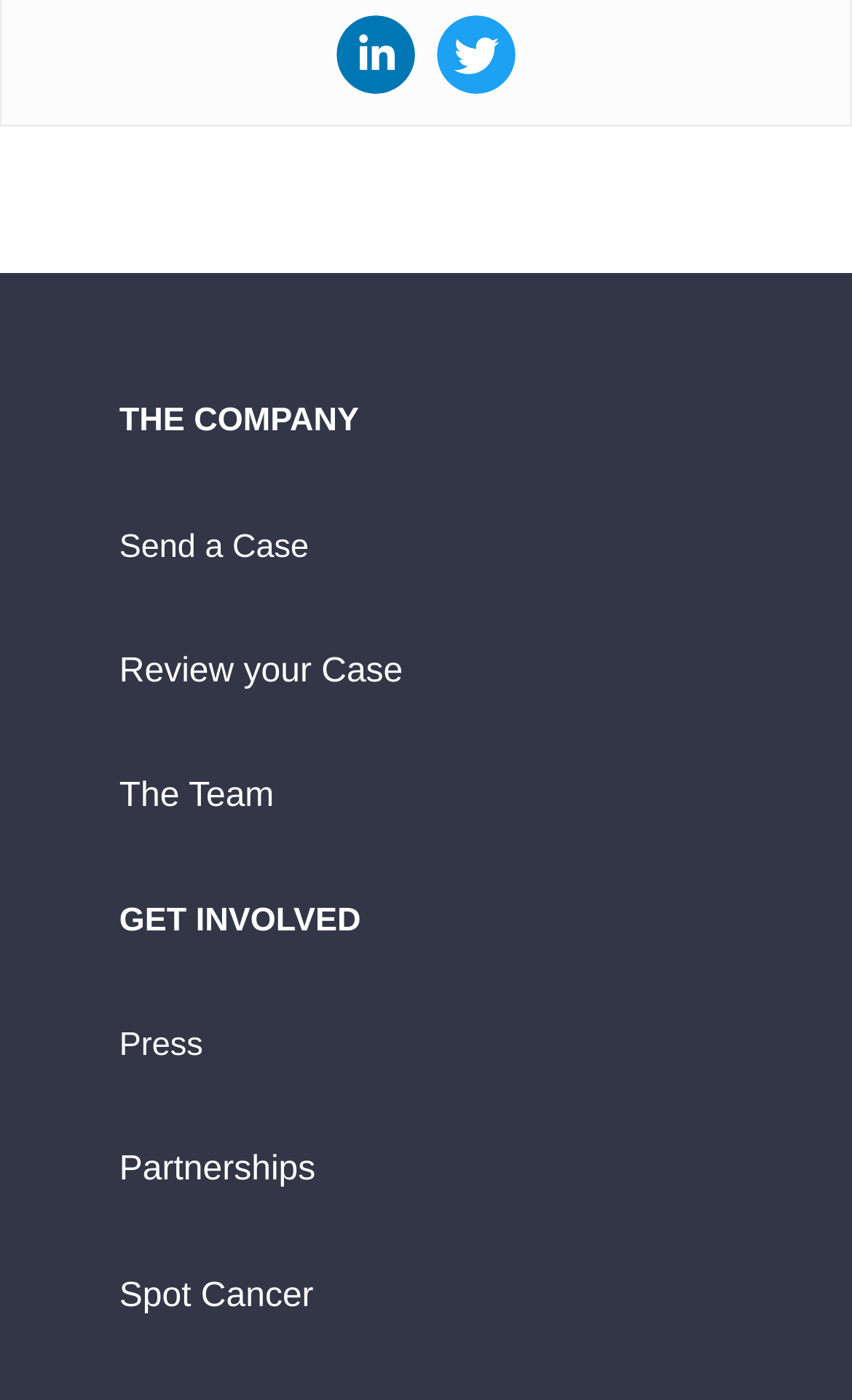Identify the bounding box coordinates of the region I need to click to complete this instruction: "send a case".

[0.14, 0.377, 0.362, 0.403]